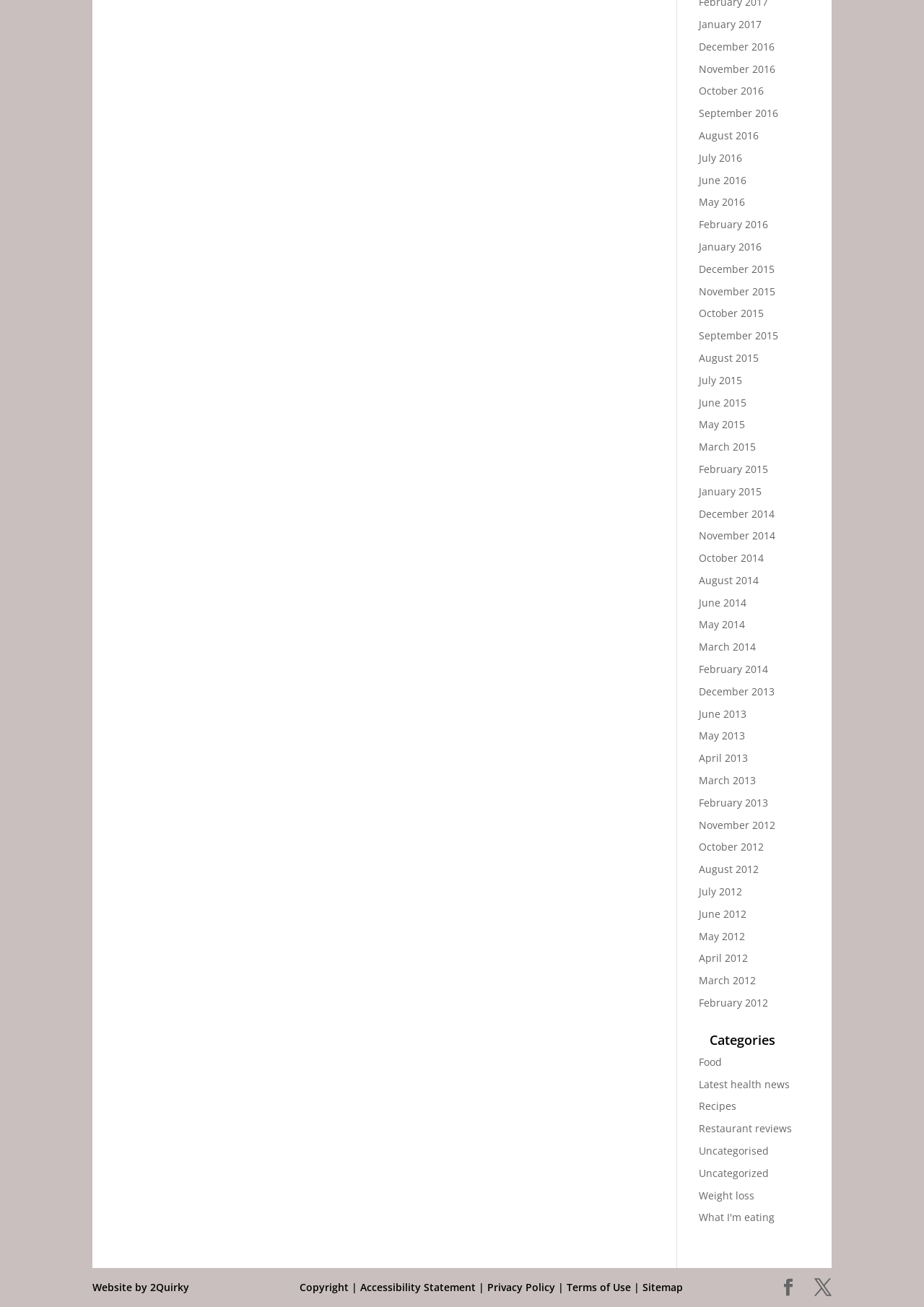Could you please study the image and provide a detailed answer to the question:
What is the name of the company that designed the website?

I found the name of the company that designed the website by looking at the links at the bottom of the page, which includes a link labeled 'Website by 2Quirky'.